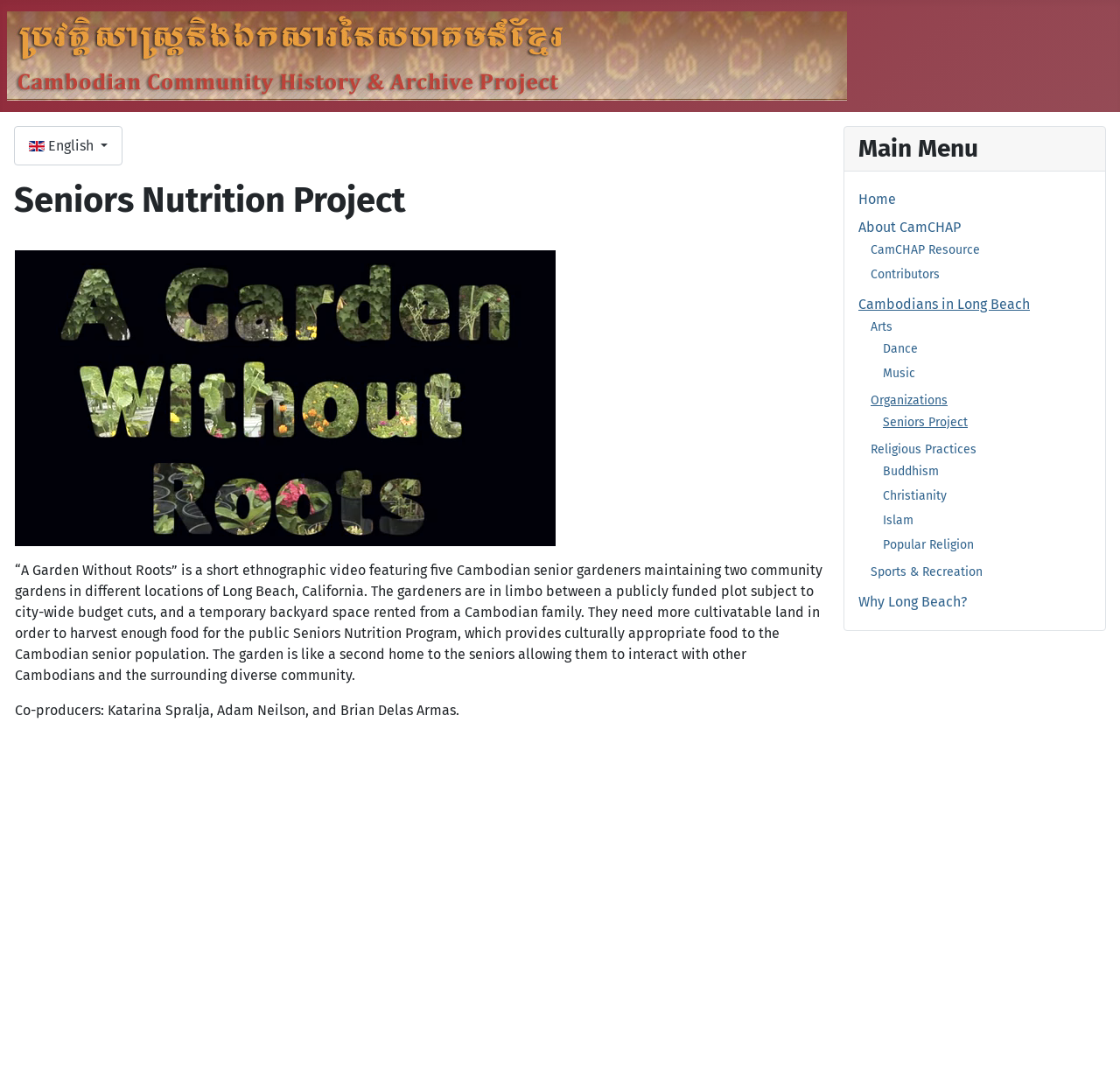Create a full and detailed caption for the entire webpage.

The webpage is titled "Seniors Project" and has a prominent link to "CamChap" at the top left corner, accompanied by an image. Below this, there is a language selection feature with a dropdown button labeled "Select your language English". 

The main content of the page is divided into two sections. On the left side, there is a heading "Seniors Nutrition Project" followed by a table layout containing a description of a short ethnographic video titled "A Garden Without Roots". The video features five Cambodian senior gardeners and their struggles to maintain community gardens in Long Beach, California. The description is accompanied by a link to the video and an image. 

On the right side, there is a main menu section with a heading "Main Menu" and a list of links to various topics, including "Home", "About CamCHAP", "CamCHAP Resource", "Contributors", "Cambodians in Long Beach", "Arts", "Dance", "Music", "Organizations", "Seniors Project", "Religious Practices", "Buddhism", "Christianity", "Islam", "Popular Religion", "Sports & Recreation", and "Why Long Beach?". These links are arranged vertically, with some of them having a slight indentation to indicate a hierarchical structure.